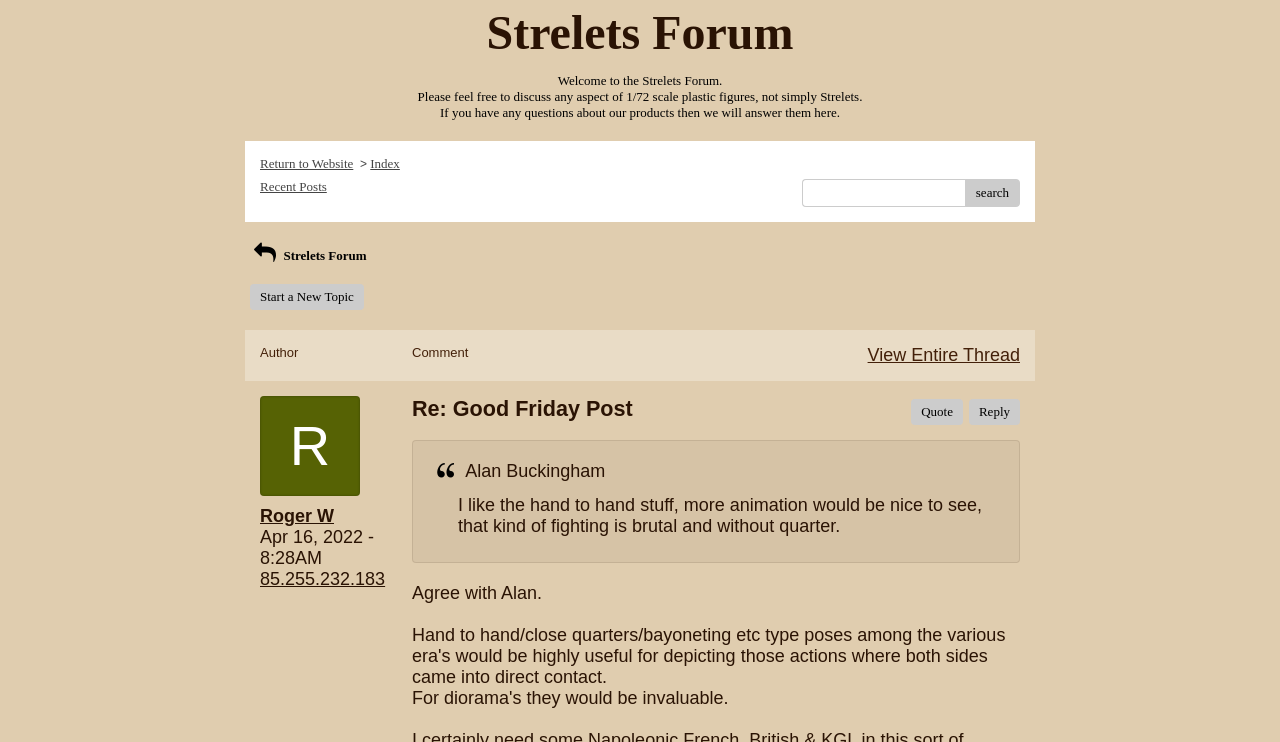Provide the bounding box coordinates for the UI element that is described by this text: "Strelets Forum". The coordinates should be in the form of four float numbers between 0 and 1: [left, top, right, bottom].

[0.195, 0.334, 0.286, 0.354]